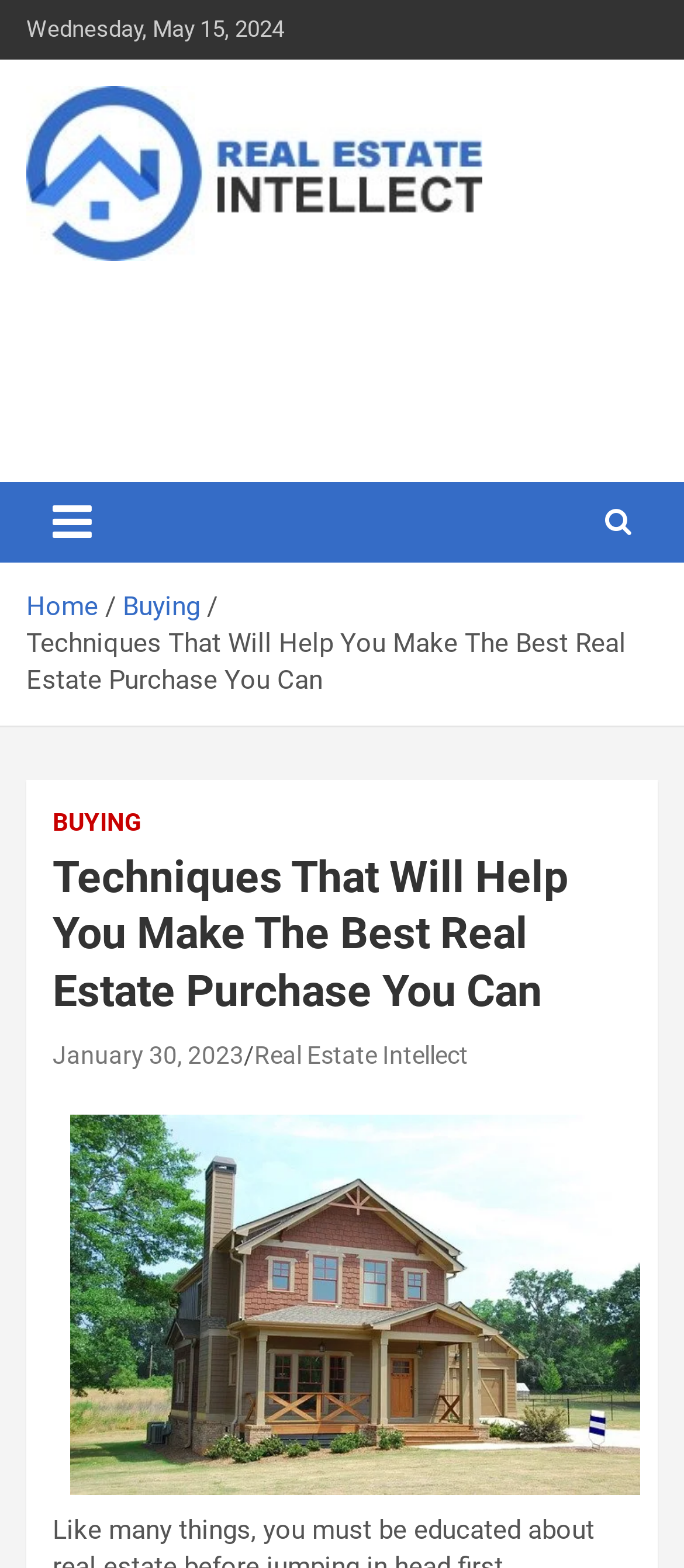Specify the bounding box coordinates of the area that needs to be clicked to achieve the following instruction: "read real estate article".

[0.077, 0.542, 0.923, 0.651]